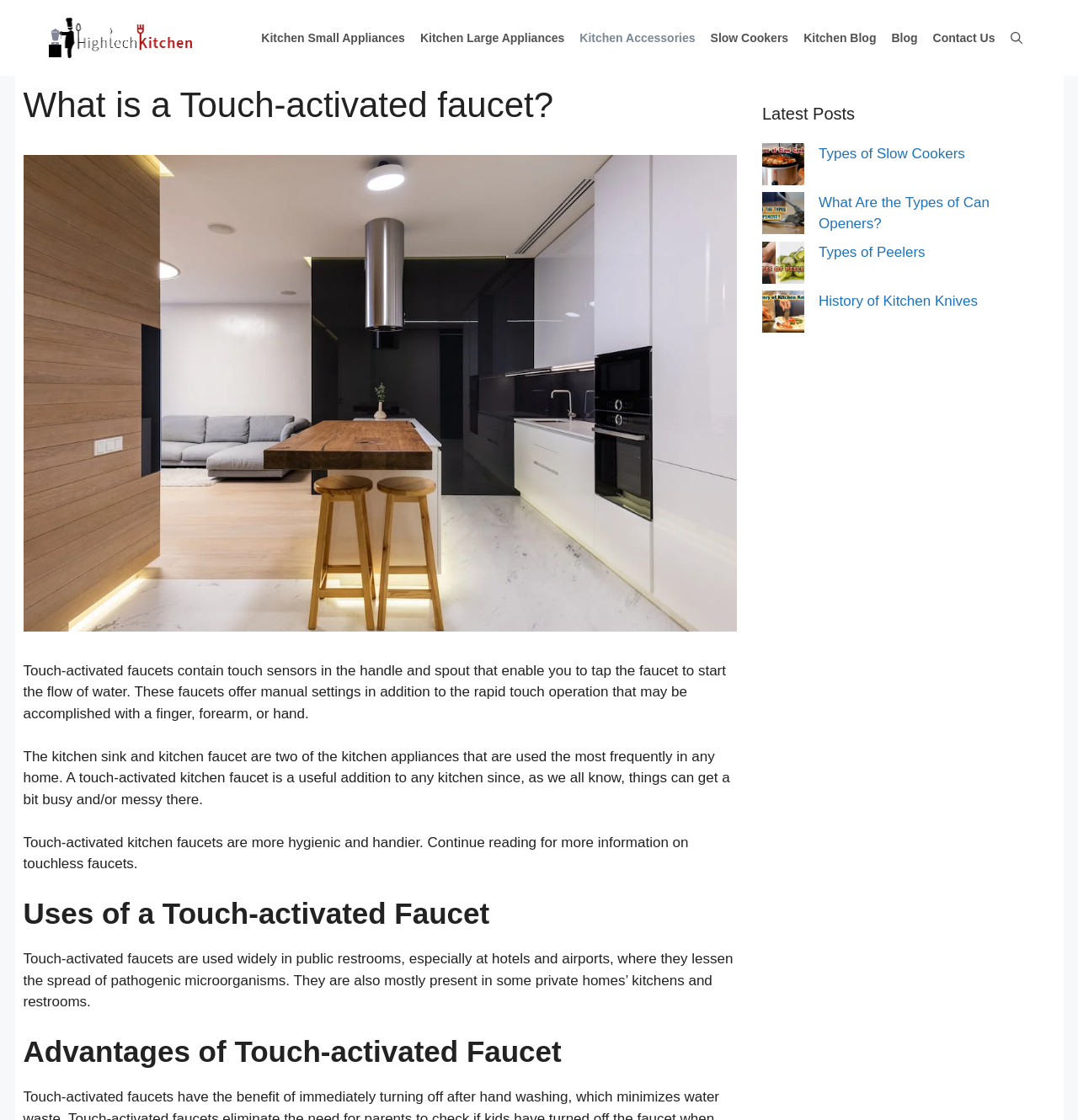Provide the bounding box coordinates for the UI element described in this sentence: "Blog". The coordinates should be four float values between 0 and 1, i.e., [left, top, right, bottom].

[0.82, 0.015, 0.858, 0.053]